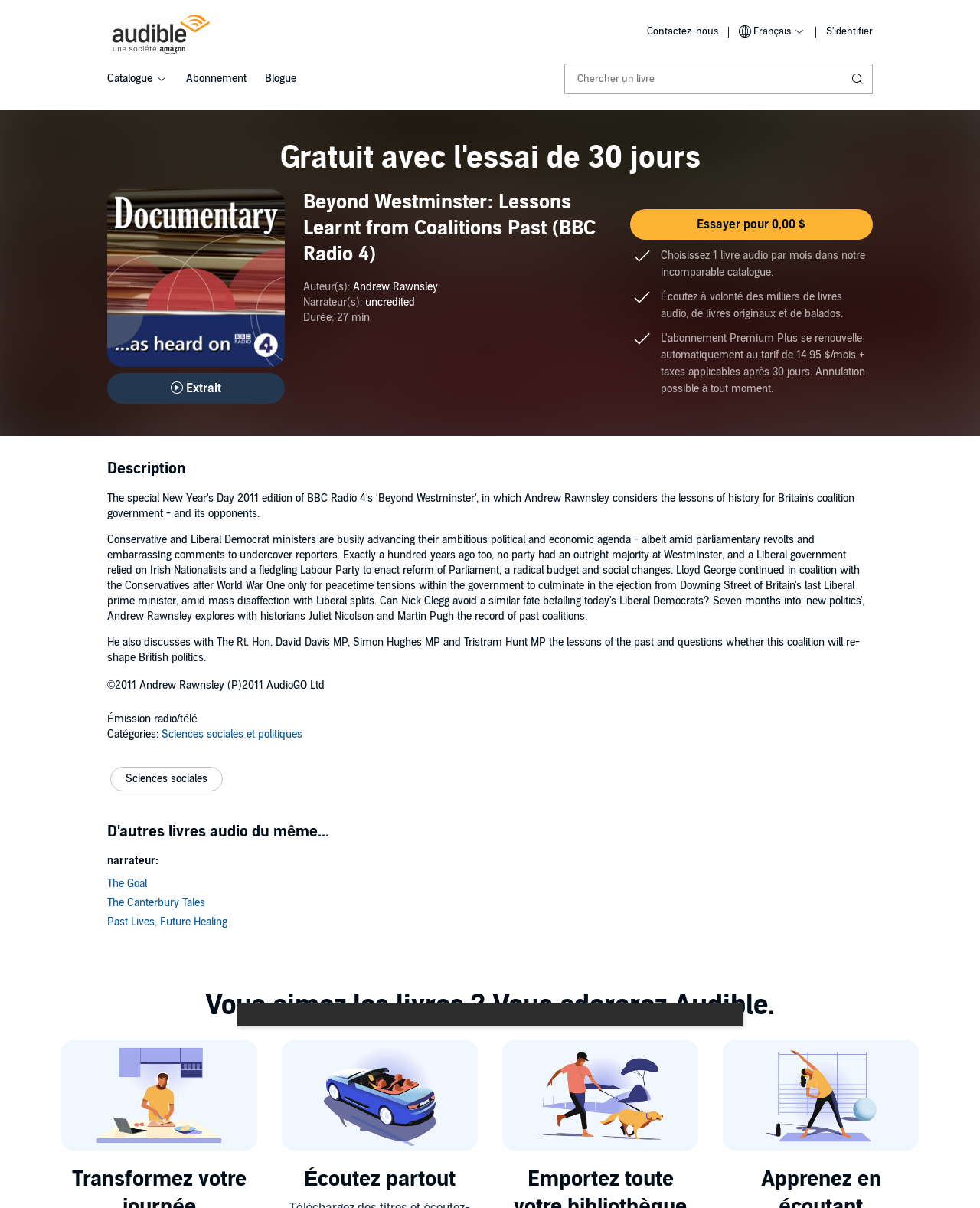Please find the bounding box for the following UI element description. Provide the coordinates in (top-left x, top-left y, bottom-right x, bottom-right y) format, with values between 0 and 1: Past Lives, Future Healing

[0.109, 0.758, 0.232, 0.769]